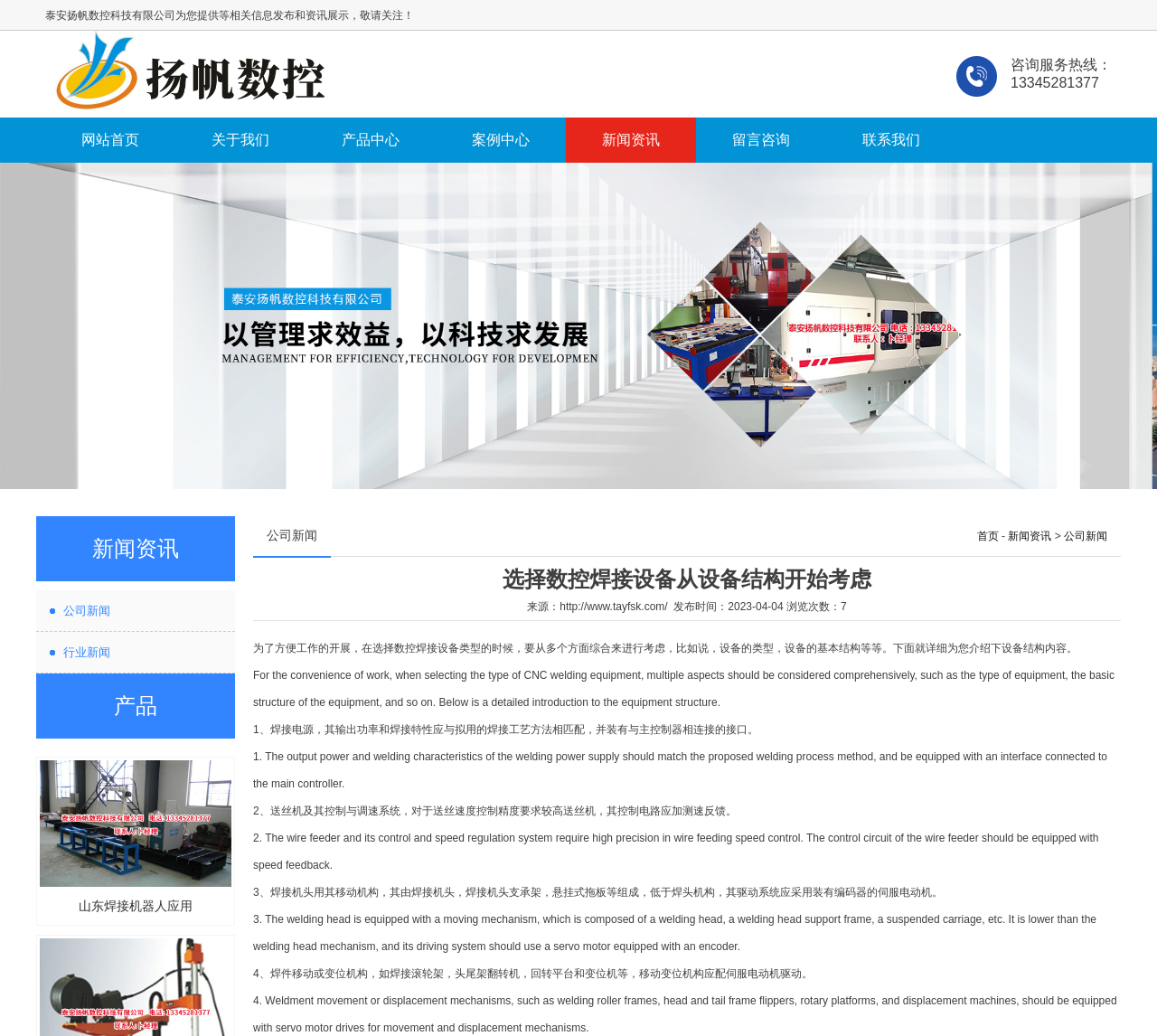Review the image closely and give a comprehensive answer to the question: What is the purpose of the servo motor in the welding head?

According to the static text element, the servo motor is used to drive the moving mechanism of the welding head, which is composed of a welding head, a welding head support frame, a suspended carriage, etc.